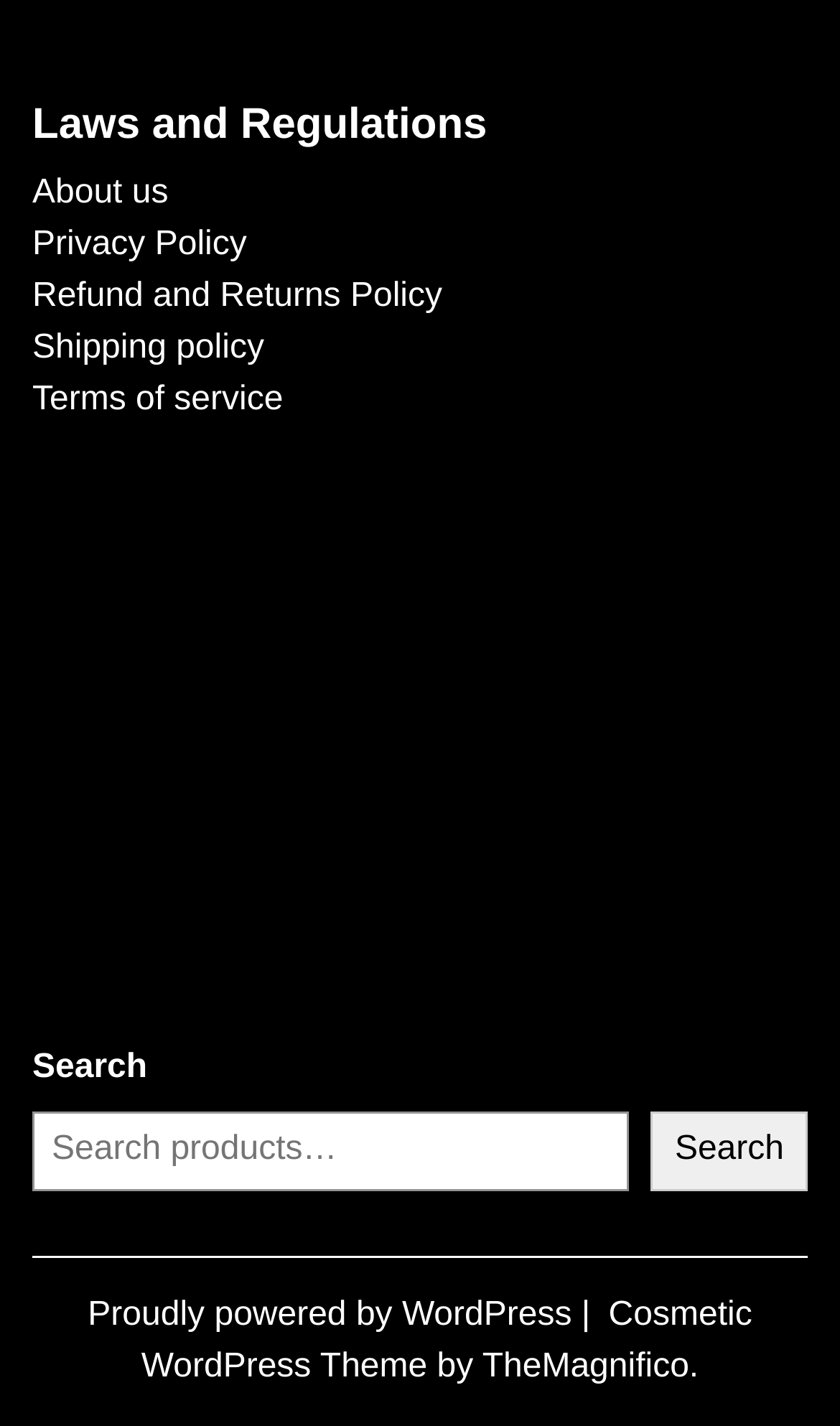What is the name of the author of the WordPress theme?
Using the visual information, answer the question in a single word or phrase.

TheMagnifico